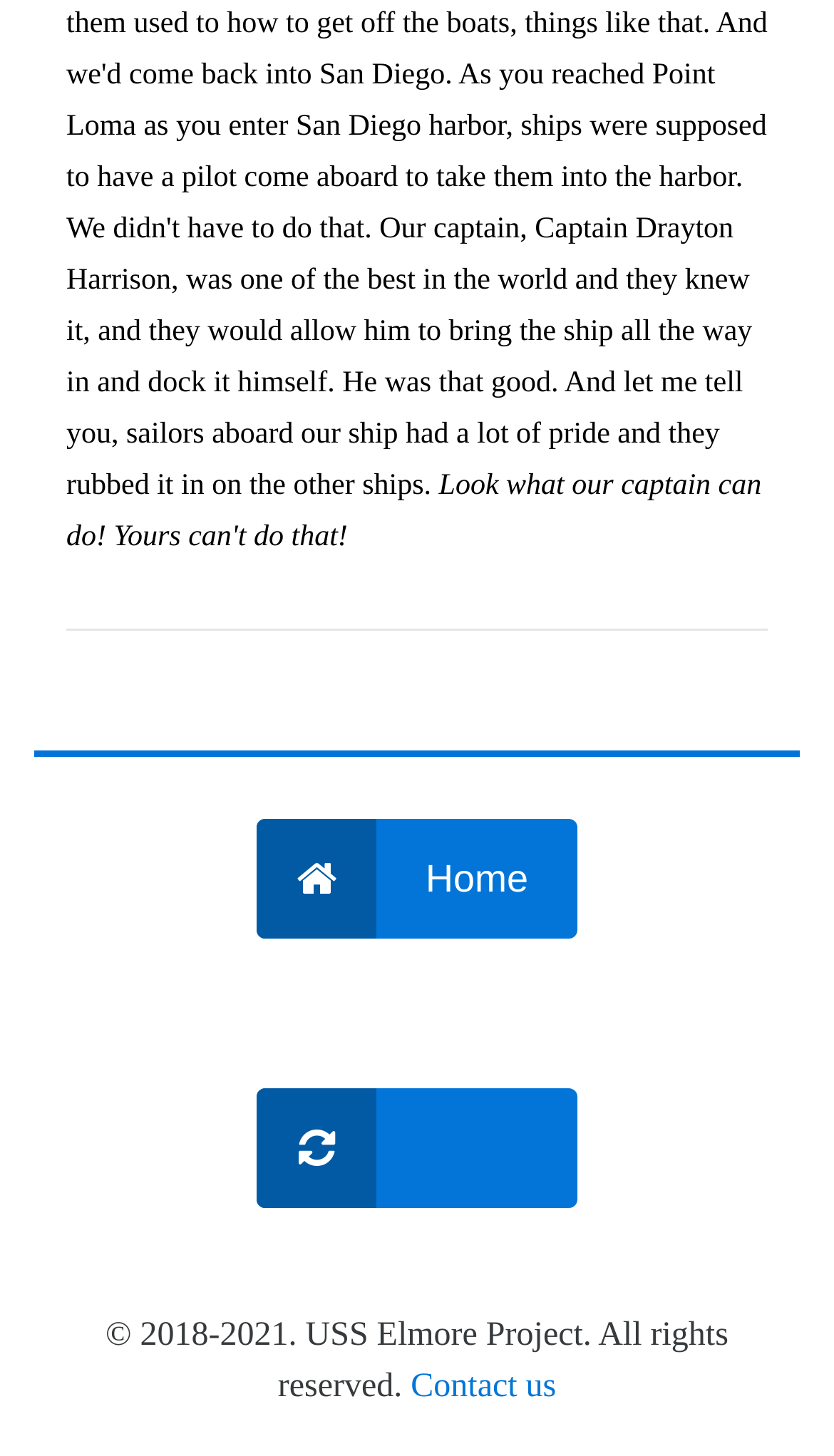Determine the bounding box coordinates in the format (top-left x, top-left y, bottom-right x, bottom-right y). Ensure all values are floating point numbers between 0 and 1. Identify the bounding box of the UI element described by: Home

[0.308, 0.562, 0.692, 0.645]